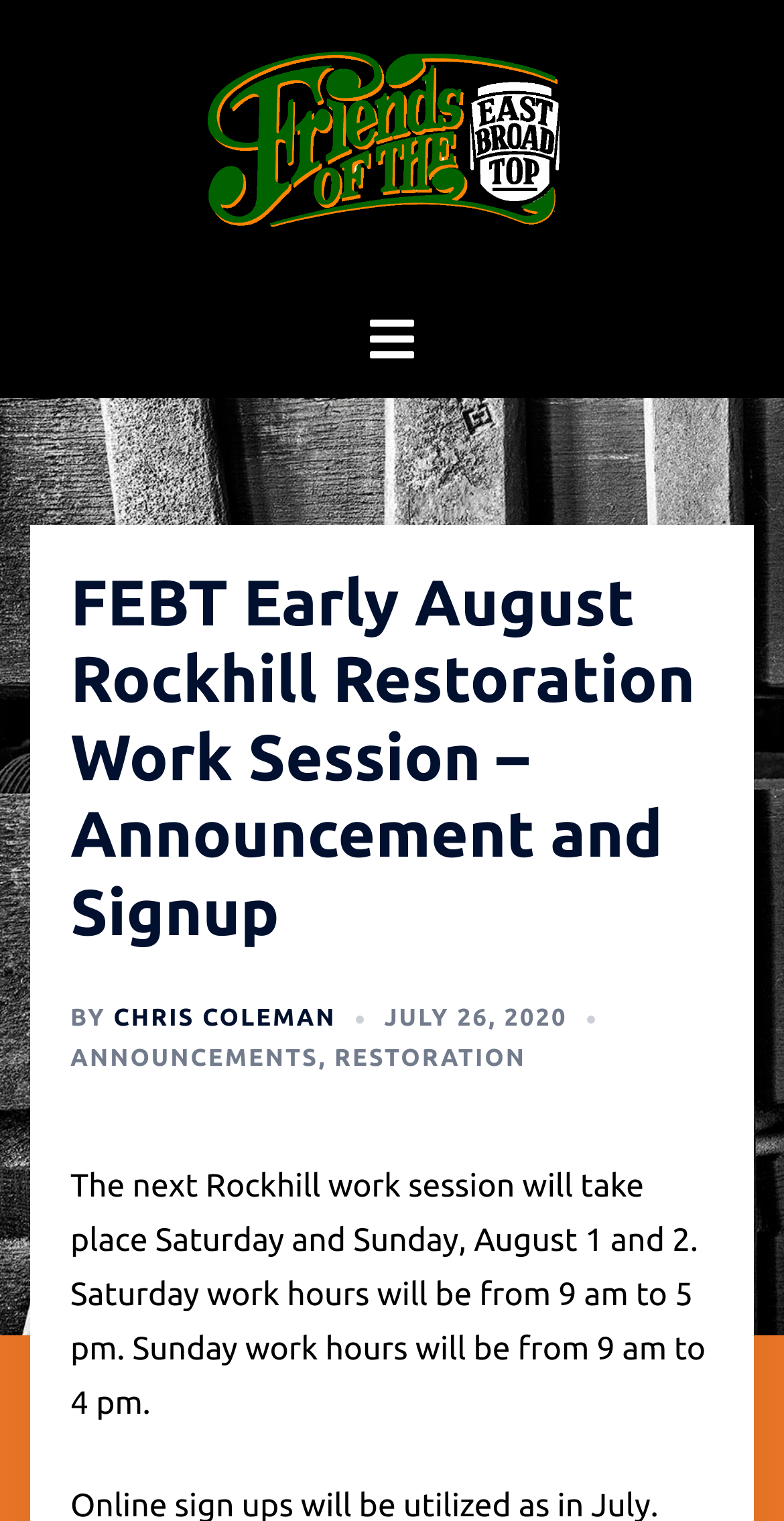Who is the author of the announcement?
Using the image, give a concise answer in the form of a single word or short phrase.

CHRIS COLEMAN